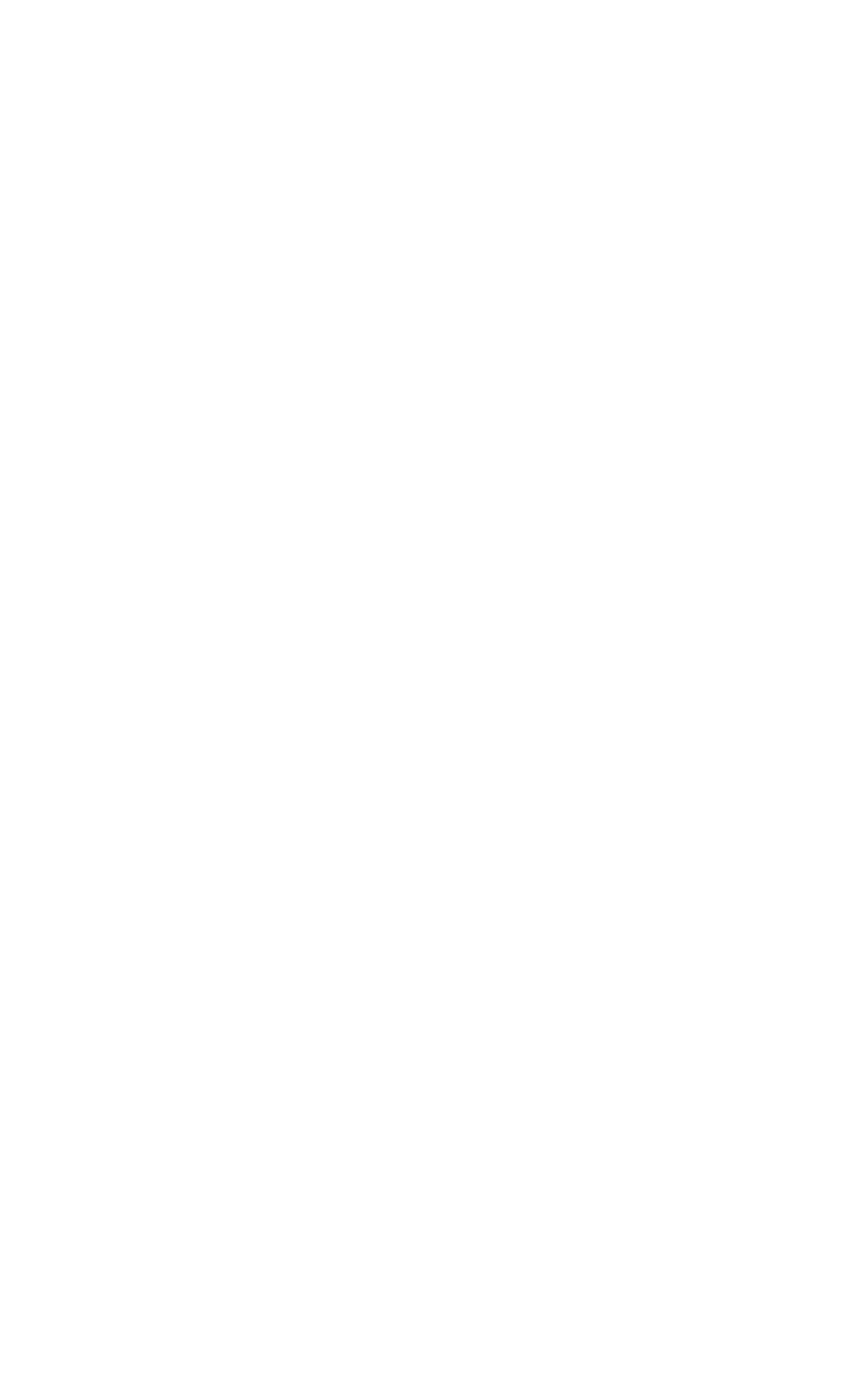Please provide a detailed answer to the question below by examining the image:
What is the latest update?

I found the latest update by looking at the text 'Latest Update 01/2024' which is located below the main heading and above the copyright information.